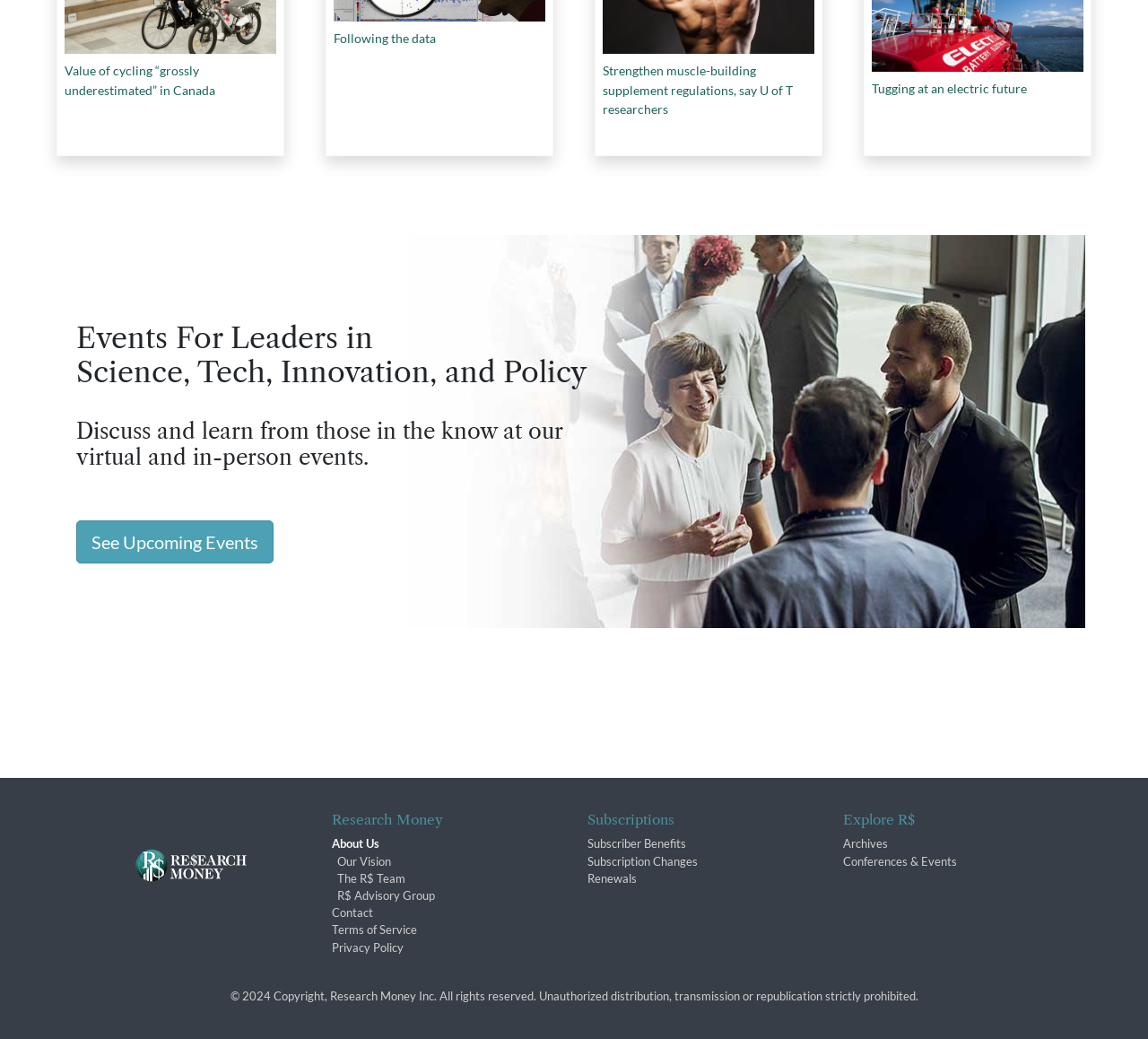What is the main topic of the events mentioned?
Please provide a single word or phrase answer based on the image.

Science, Tech, Innovation, and Policy